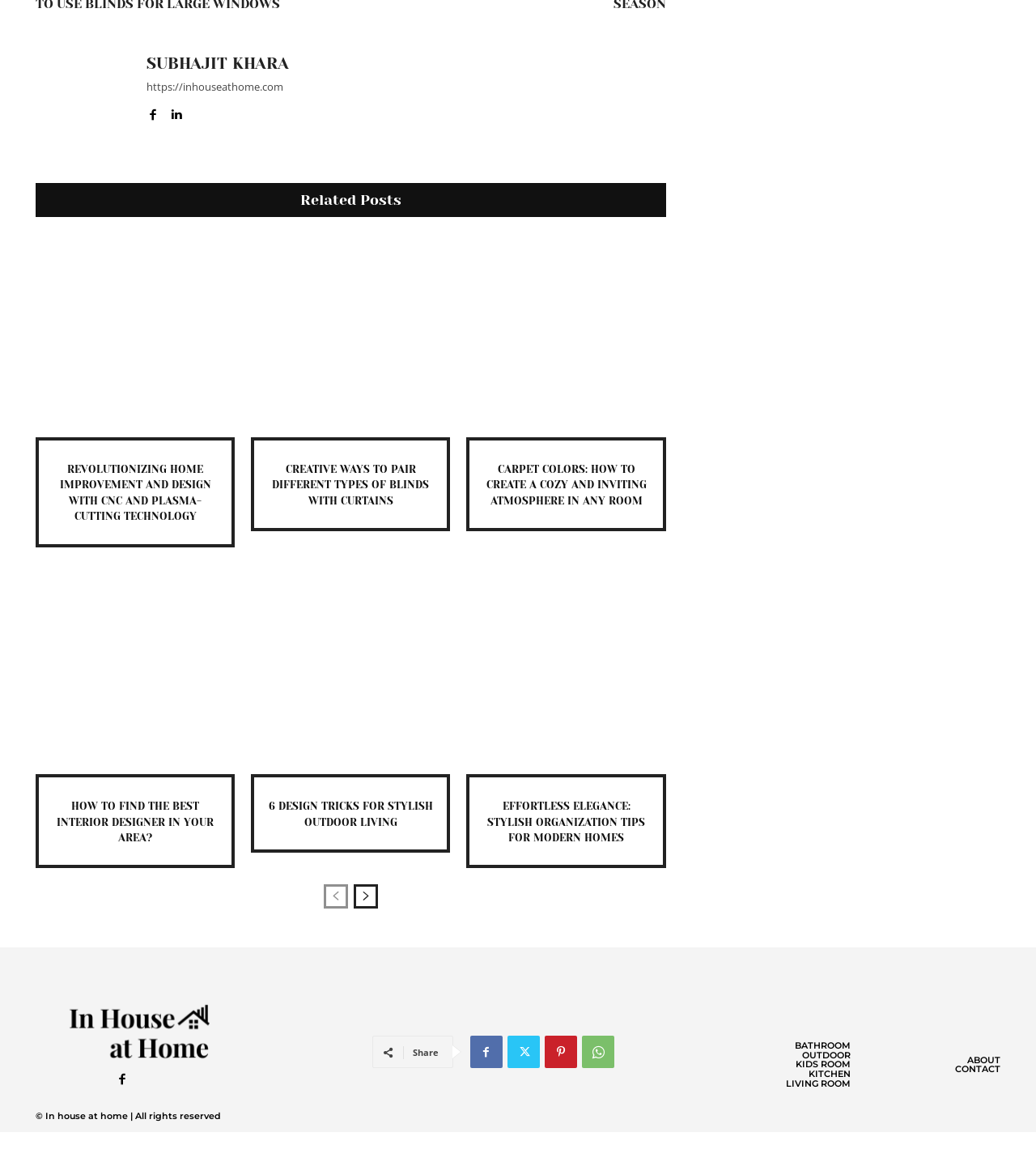Respond to the question below with a single word or phrase:
What is the last related post about?

Stylish Organization Tips for Modern Homes